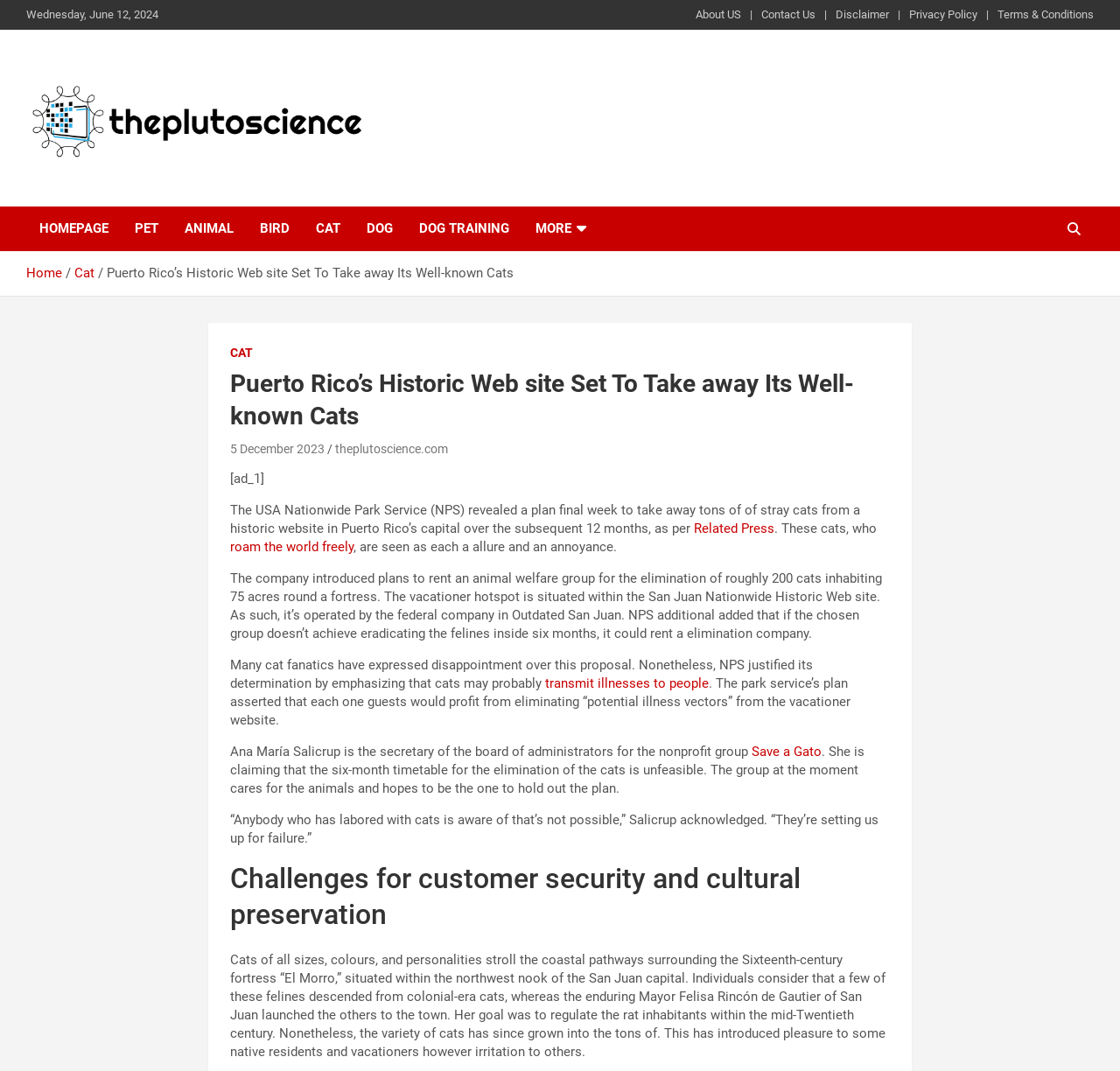Given the element description: "5 December 2023", predict the bounding box coordinates of this UI element. The coordinates must be four float numbers between 0 and 1, given as [left, top, right, bottom].

[0.206, 0.413, 0.29, 0.426]